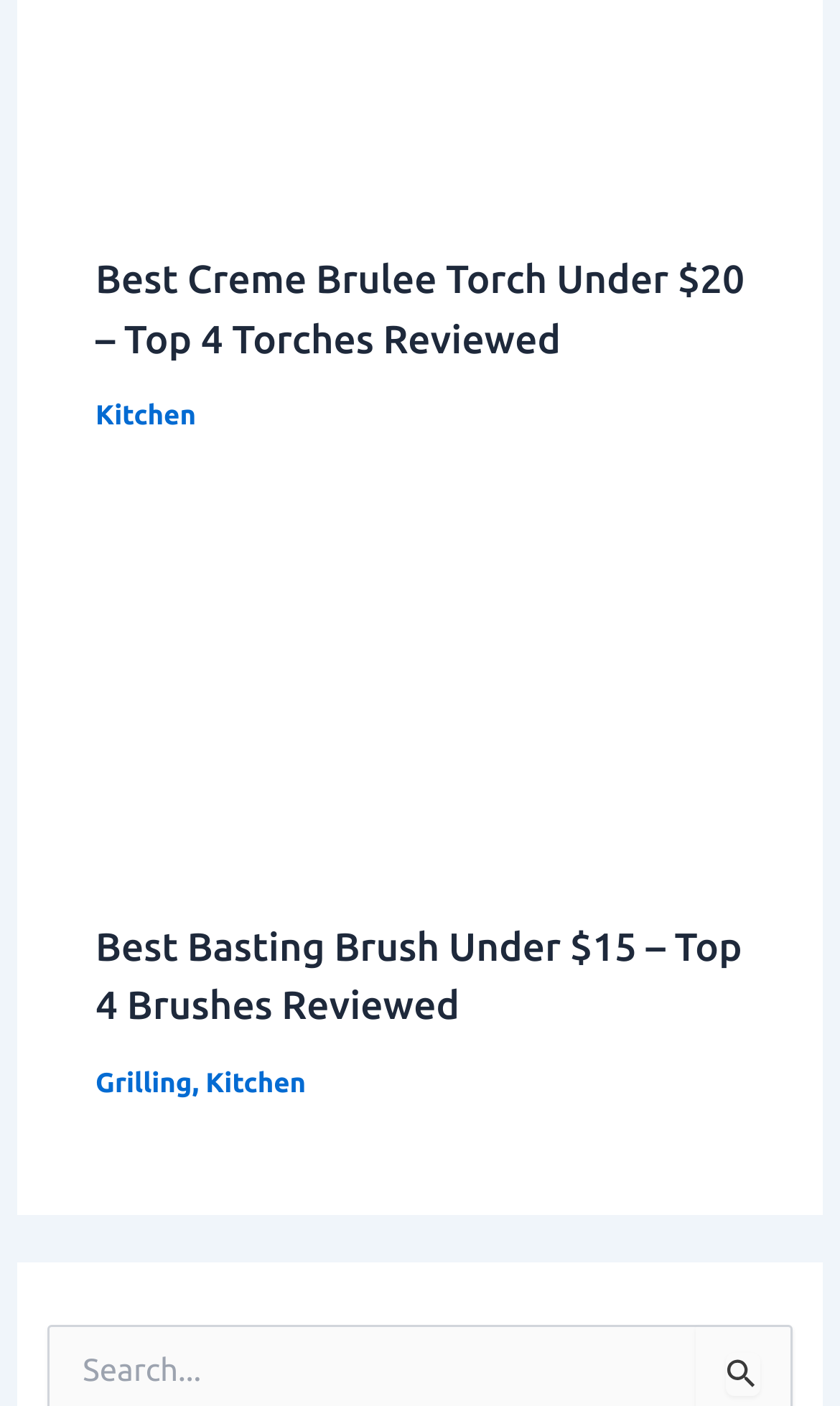How many categories are listed?
Based on the image content, provide your answer in one word or a short phrase.

3